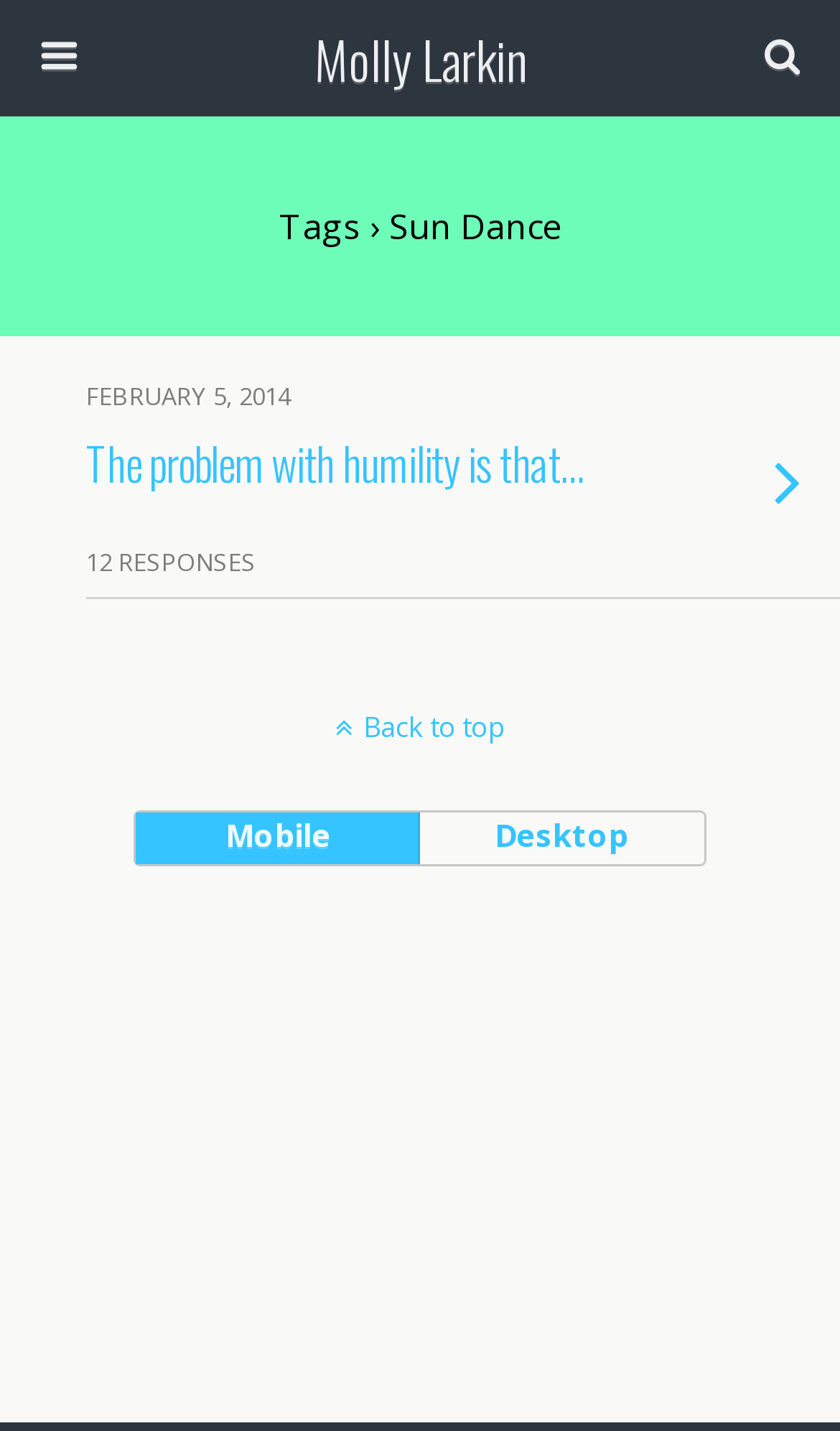What is the purpose of the button 'Search'?
Based on the visual, give a brief answer using one word or a short phrase.

To search the website